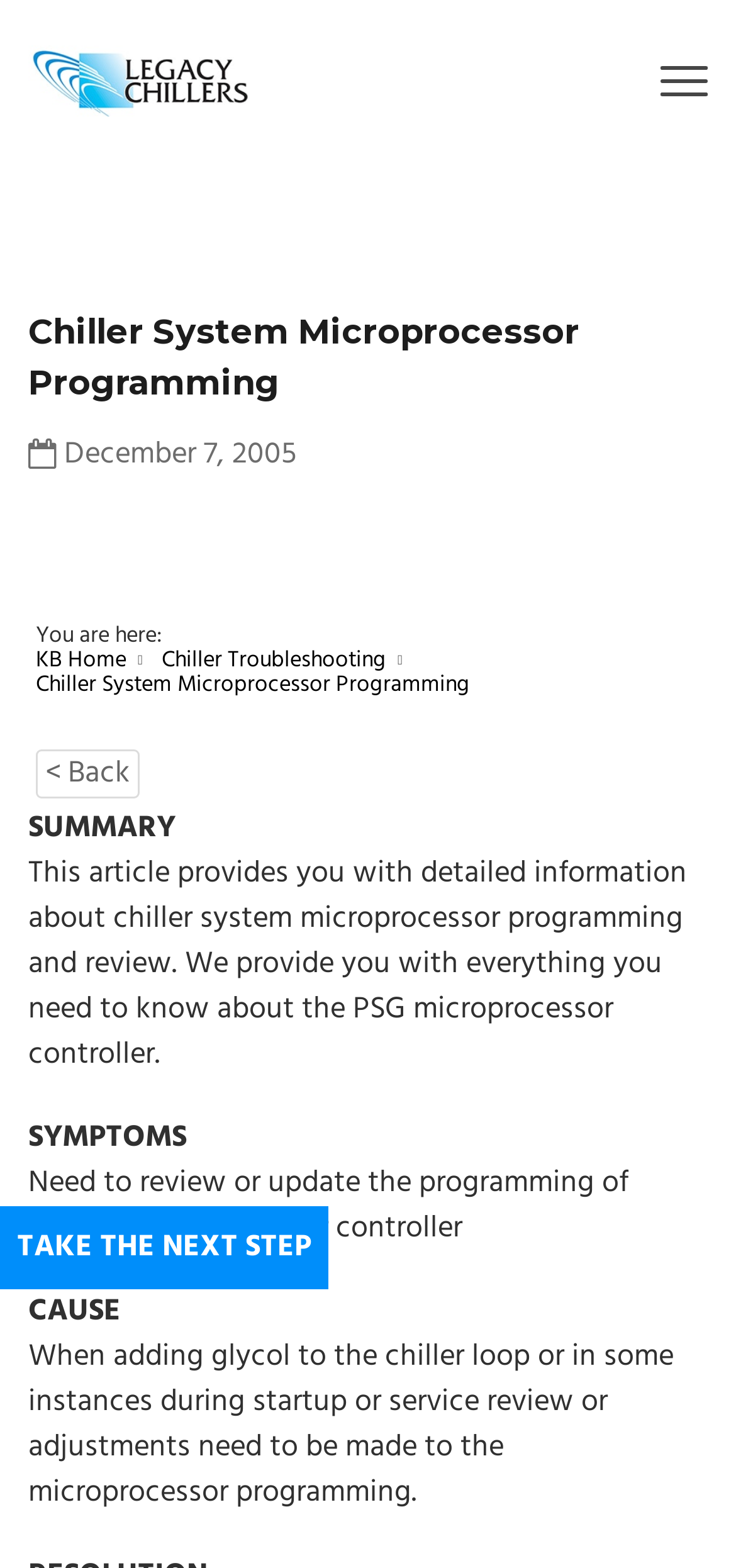Could you specify the bounding box coordinates for the clickable section to complete the following instruction: "read the article summary"?

[0.038, 0.513, 0.238, 0.544]